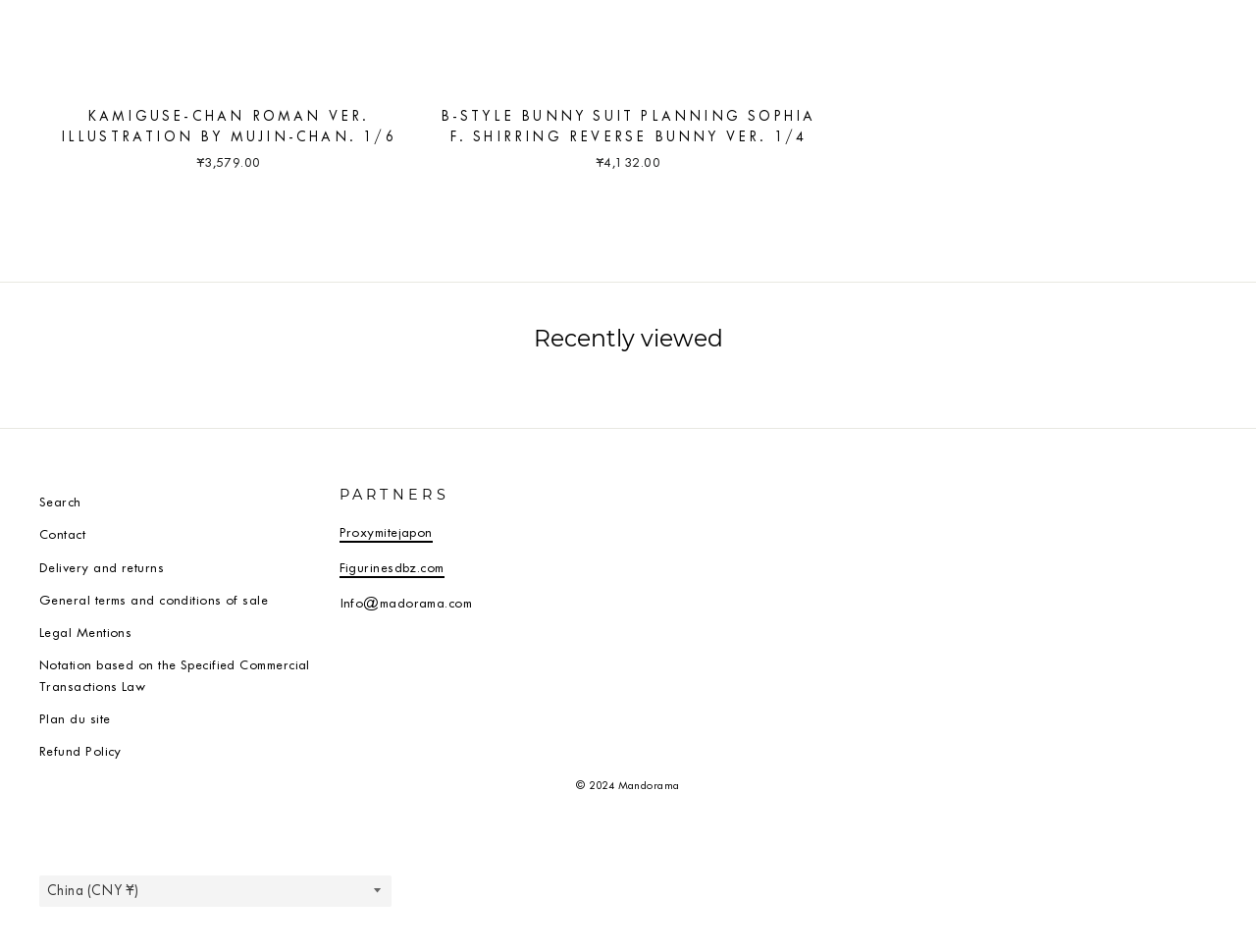How many horizontal separators are there on the webpage?
Based on the image, respond with a single word or phrase.

1